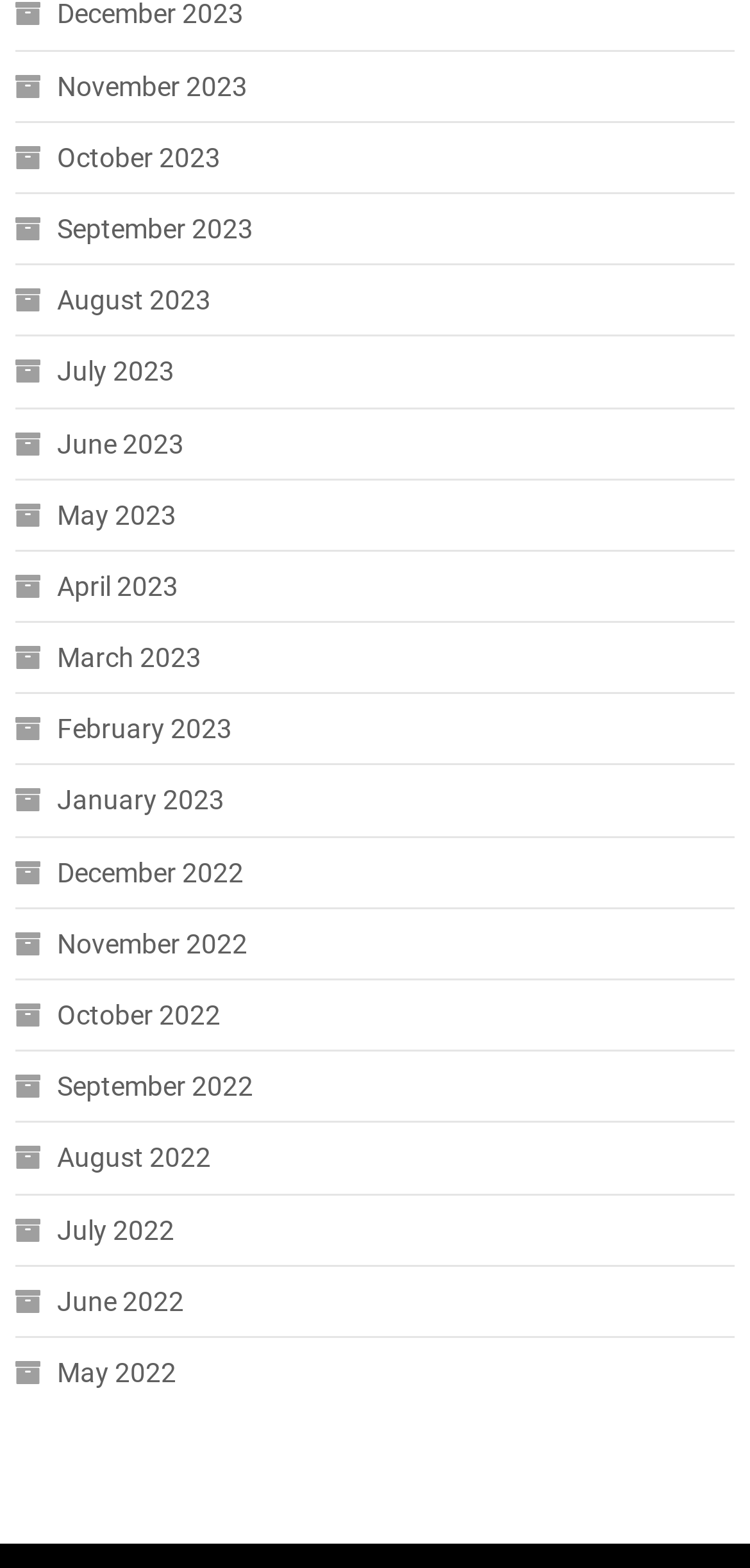Determine the bounding box coordinates of the section to be clicked to follow the instruction: "View September 2023". The coordinates should be given as four float numbers between 0 and 1, formatted as [left, top, right, bottom].

[0.02, 0.13, 0.338, 0.162]